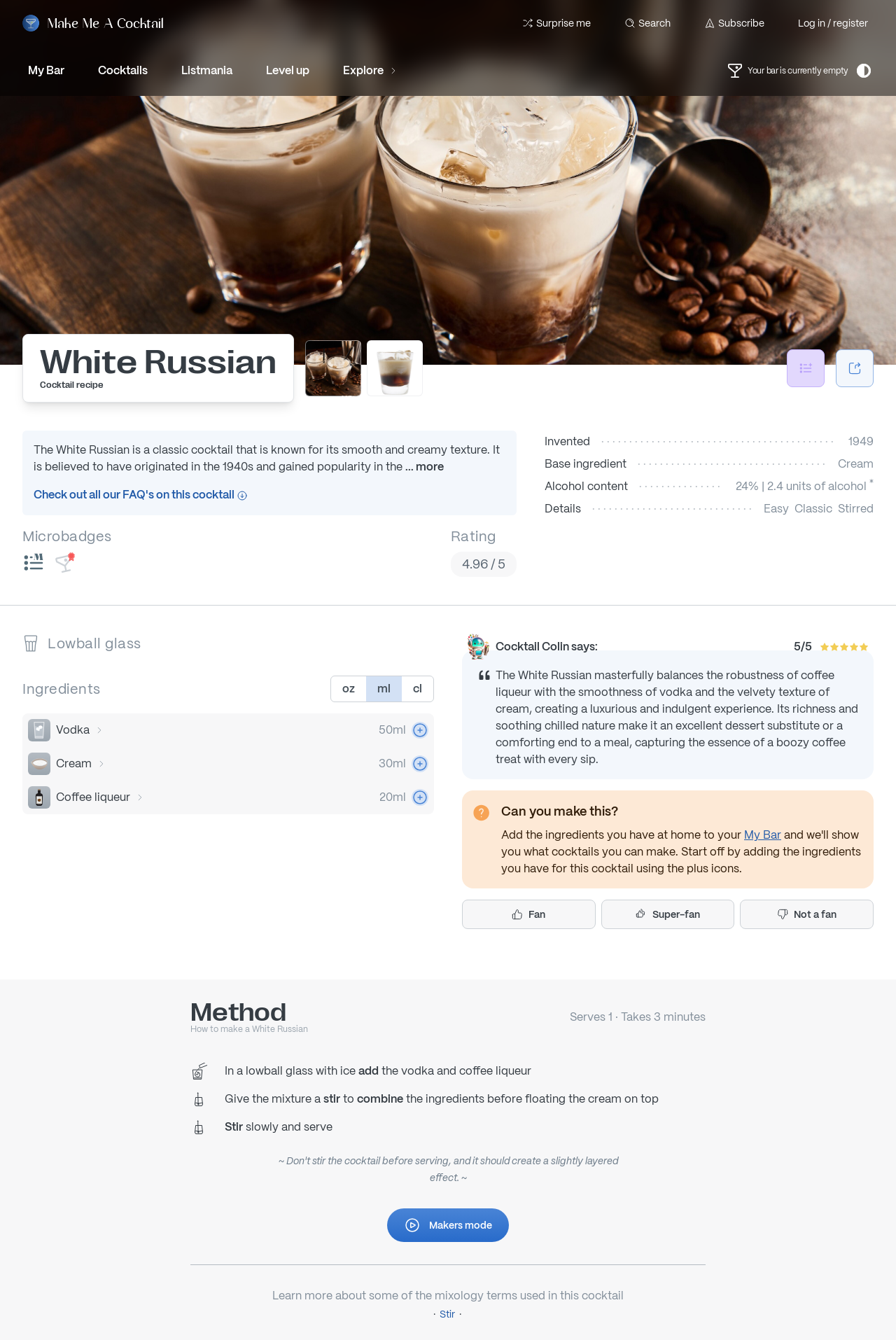What is the rating of the cocktail?
From the image, respond using a single word or phrase.

4.96 / 5